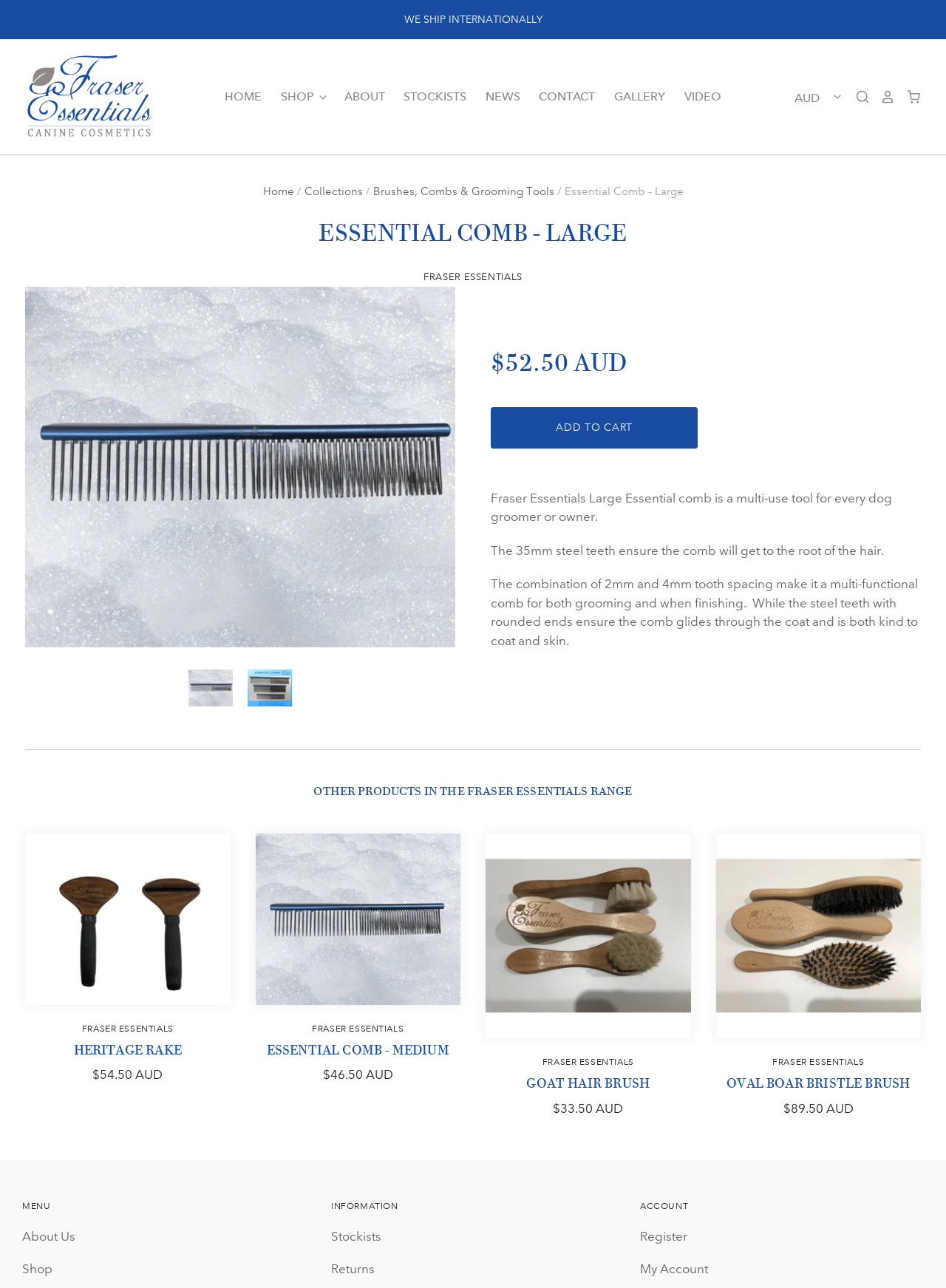Analyze the image and answer the question with as much detail as possible: 
What is the price of the Essential Comb - Large?

I found the price of the Essential Comb - Large by looking at the text near the 'Add to cart' button, which says '$52.50 AUD'.